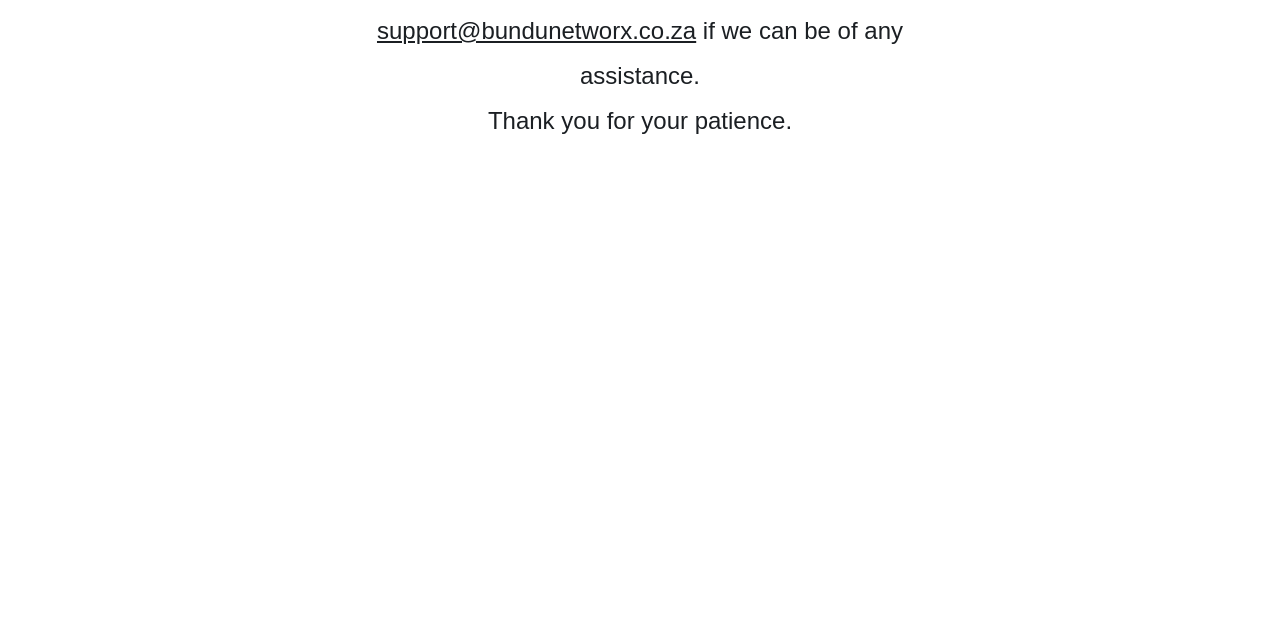Determine the bounding box coordinates of the UI element described below. Use the format (top-left x, top-left y, bottom-right x, bottom-right y) with floating point numbers between 0 and 1: support@bundunetworx.co.za

[0.295, 0.027, 0.544, 0.069]